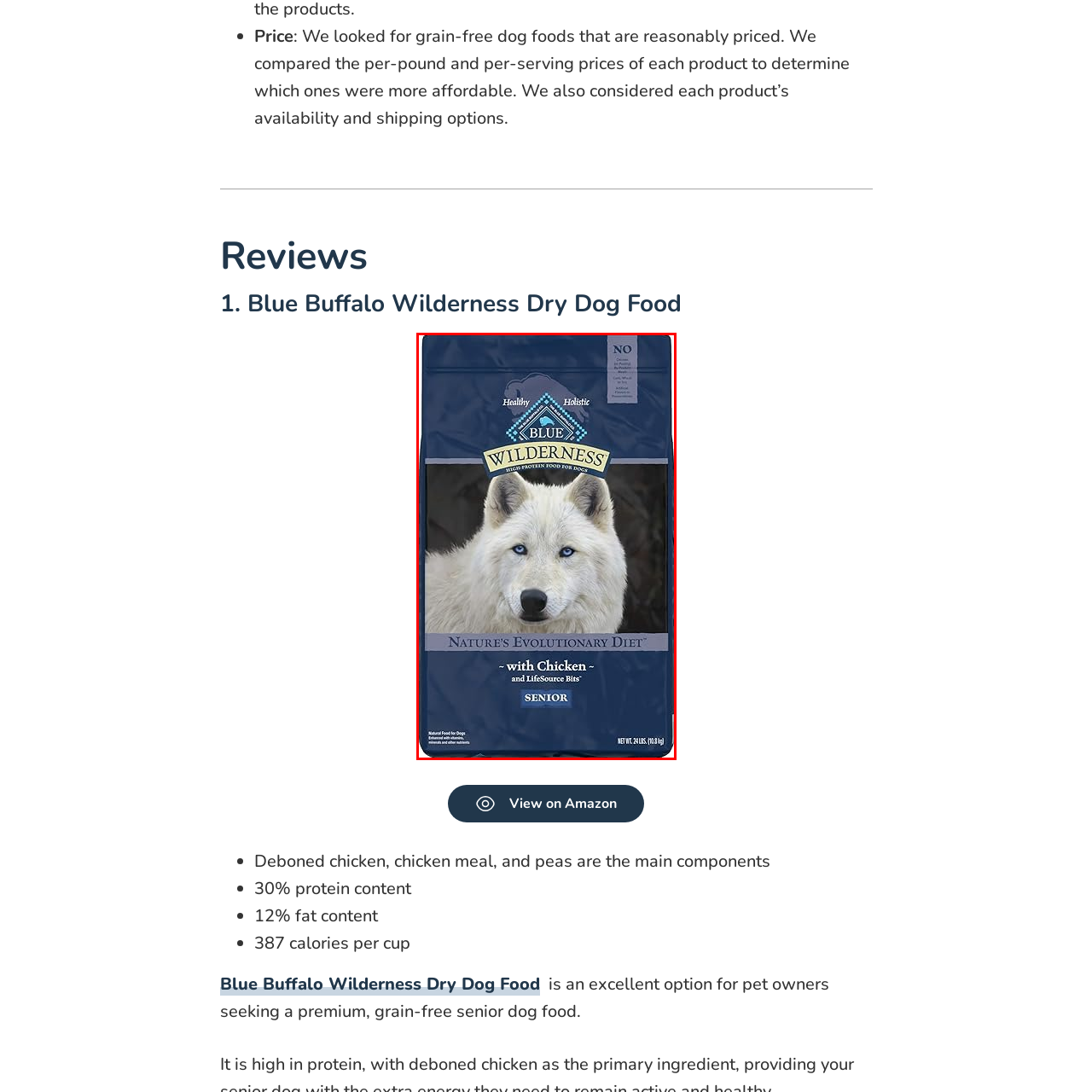Describe in detail the visual elements within the red-lined box.

The image features a 24-pound bag of Blue Buffalo Wilderness High Protein dog food, prominently displayed with a striking image of a white wolf on the front. The wolf, a symbol of nature’s wild spirit, emphasizes the brand's commitment to a natural and evolutionary diet for dogs. The packaging is designed in a rich blue color, with the brand name "BLUE WILDERNESS" prominently featured at the top, along with the taglines "Healthy" and "Holistic." 

The bag is labeled as containing "Nature's Evolutionary Diet" and indicates that it is formulated specifically for senior dogs, highlighting its nutritional benefits tailored for older pets. The product is described to feature chicken as its primary ingredient, underscoring the high protein content, which will support the health and vitality of senior dogs. Additionally, there are mentions of "LifeSource Bits," suggesting the inclusion of precise nutrients and antioxidants. The packaging proudly boasts of being free from grains, reinforcing the appeal for pet owners seeking premium, grain-free nutrition for their canine companions.